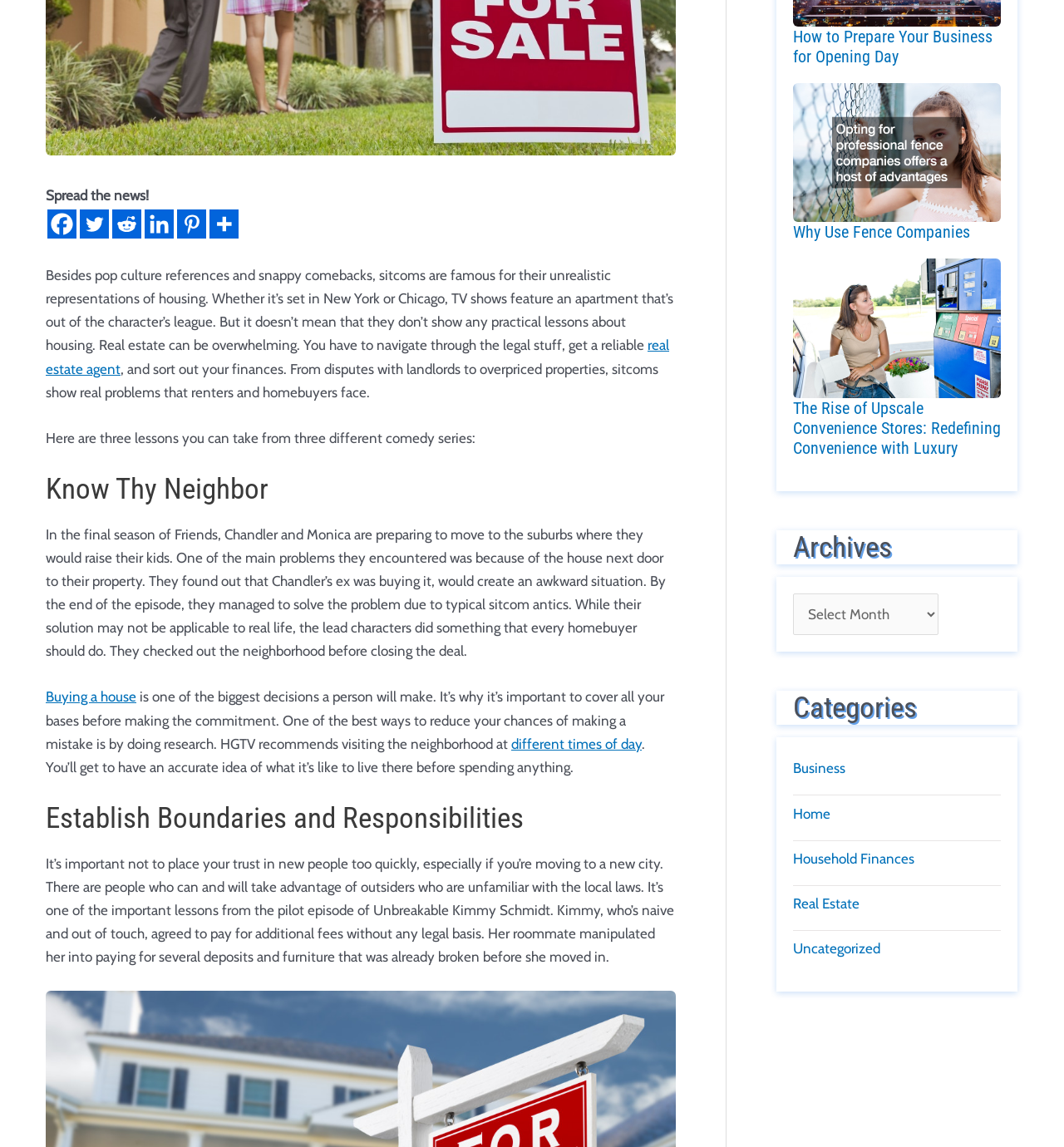Identify the bounding box of the HTML element described as: "alt="upscale convenience store"".

[0.745, 0.226, 0.941, 0.347]